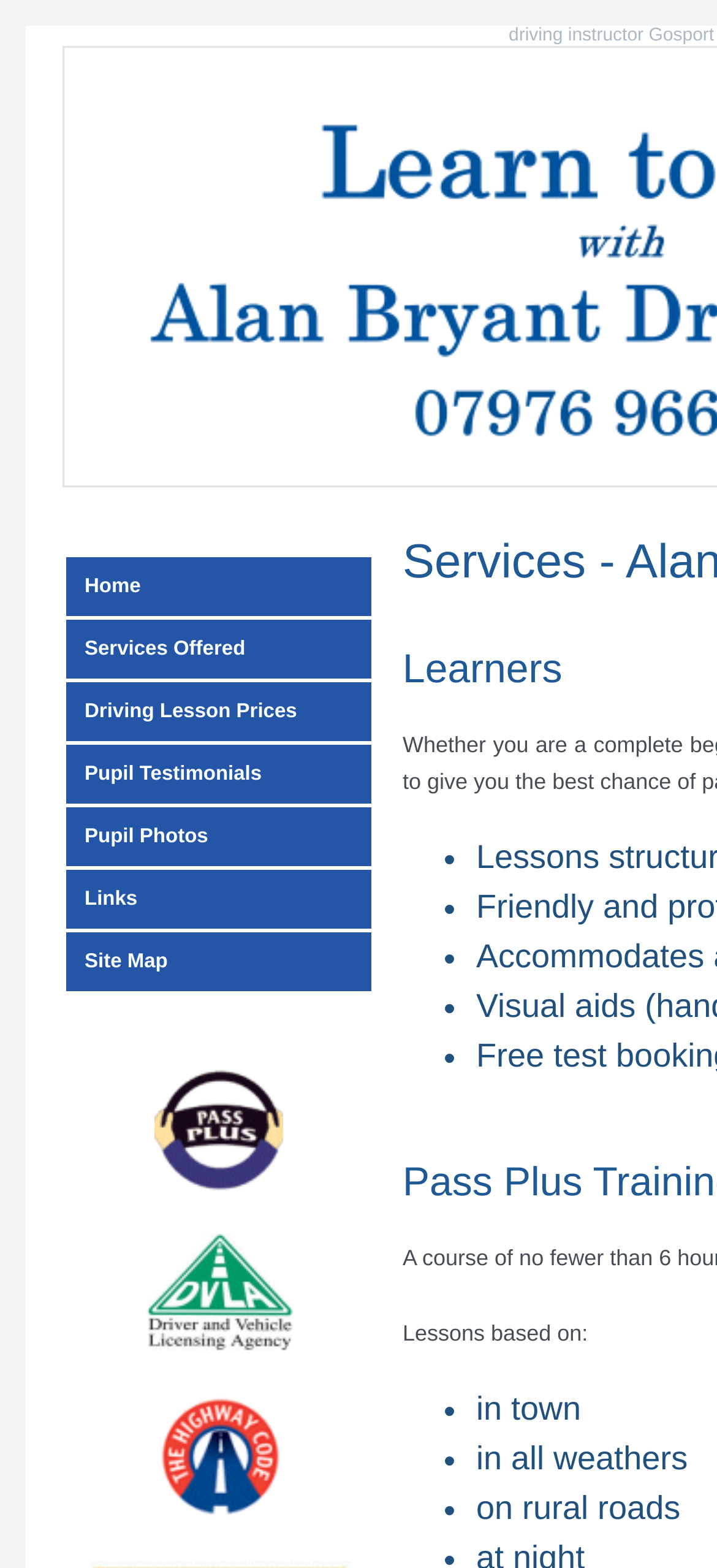Kindly determine the bounding box coordinates for the area that needs to be clicked to execute this instruction: "Go to Services Offered".

[0.087, 0.393, 0.523, 0.433]